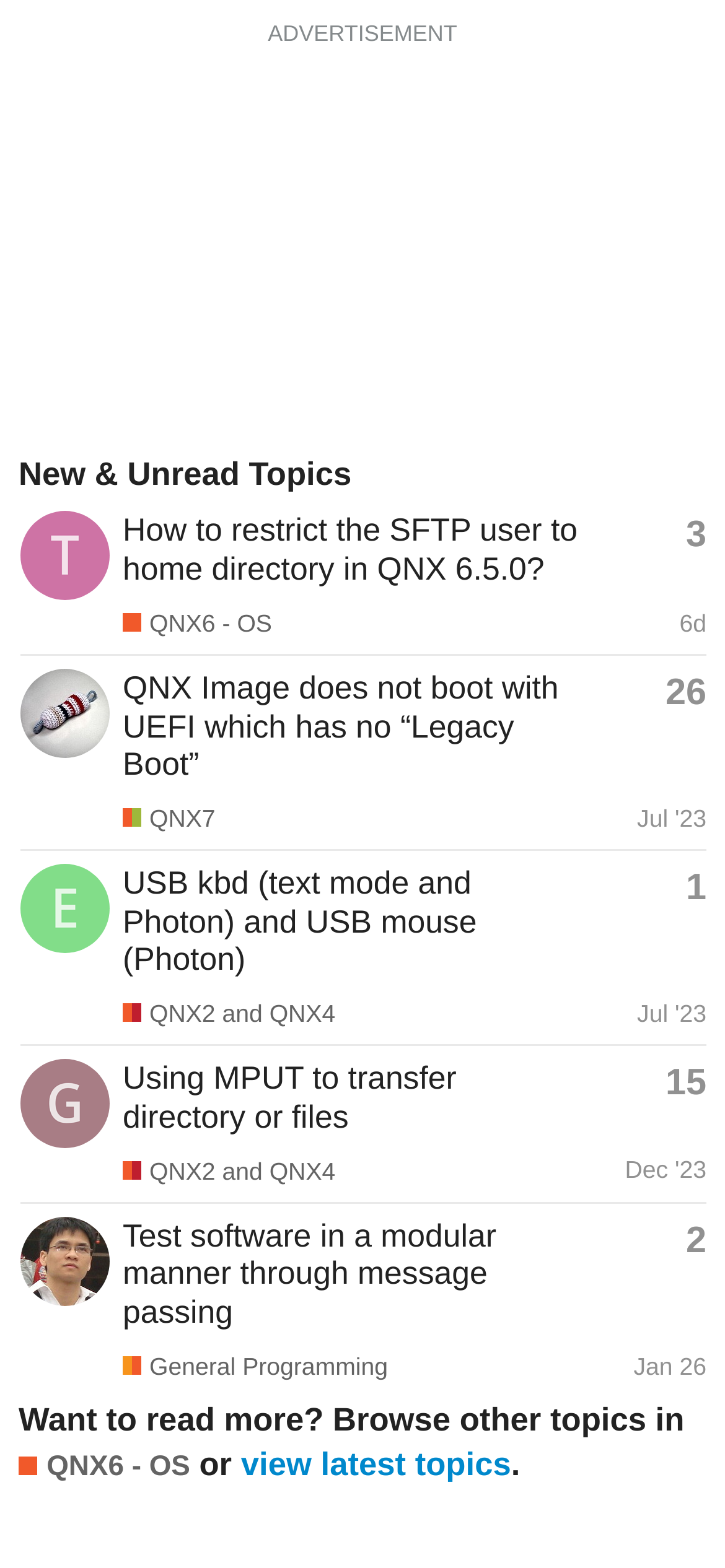What is the topic with 3 replies?
Refer to the screenshot and deliver a thorough answer to the question presented.

I found the topic with 3 replies by looking at the table rows in the webpage. The first row has a topic with 3 replies, and the topic title is 'How to restrict the SFTP user to home directory in QNX 6.5.0?'.